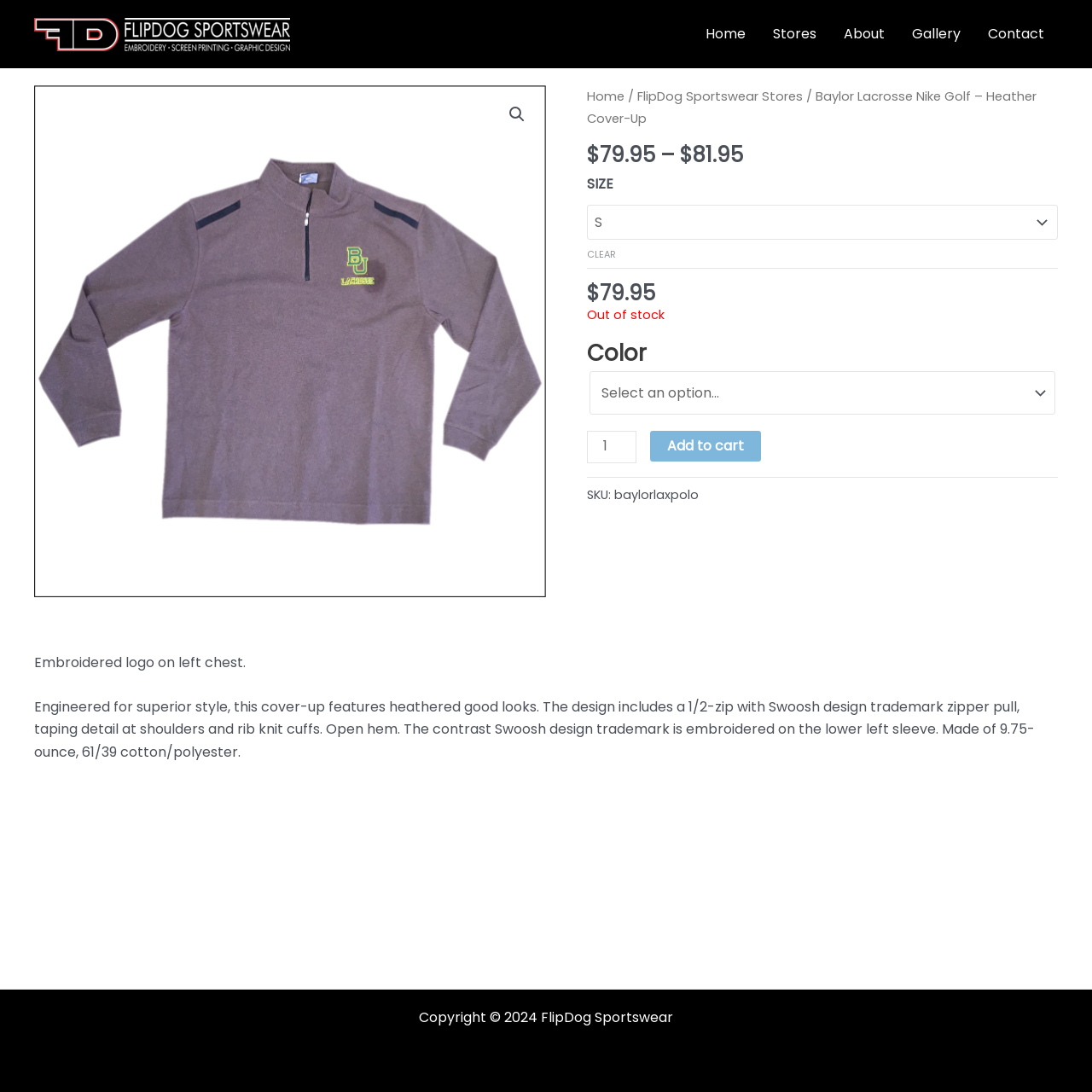Please specify the bounding box coordinates of the clickable region to carry out the following instruction: "View product details". The coordinates should be four float numbers between 0 and 1, in the format [left, top, right, bottom].

[0.031, 0.078, 0.5, 0.547]